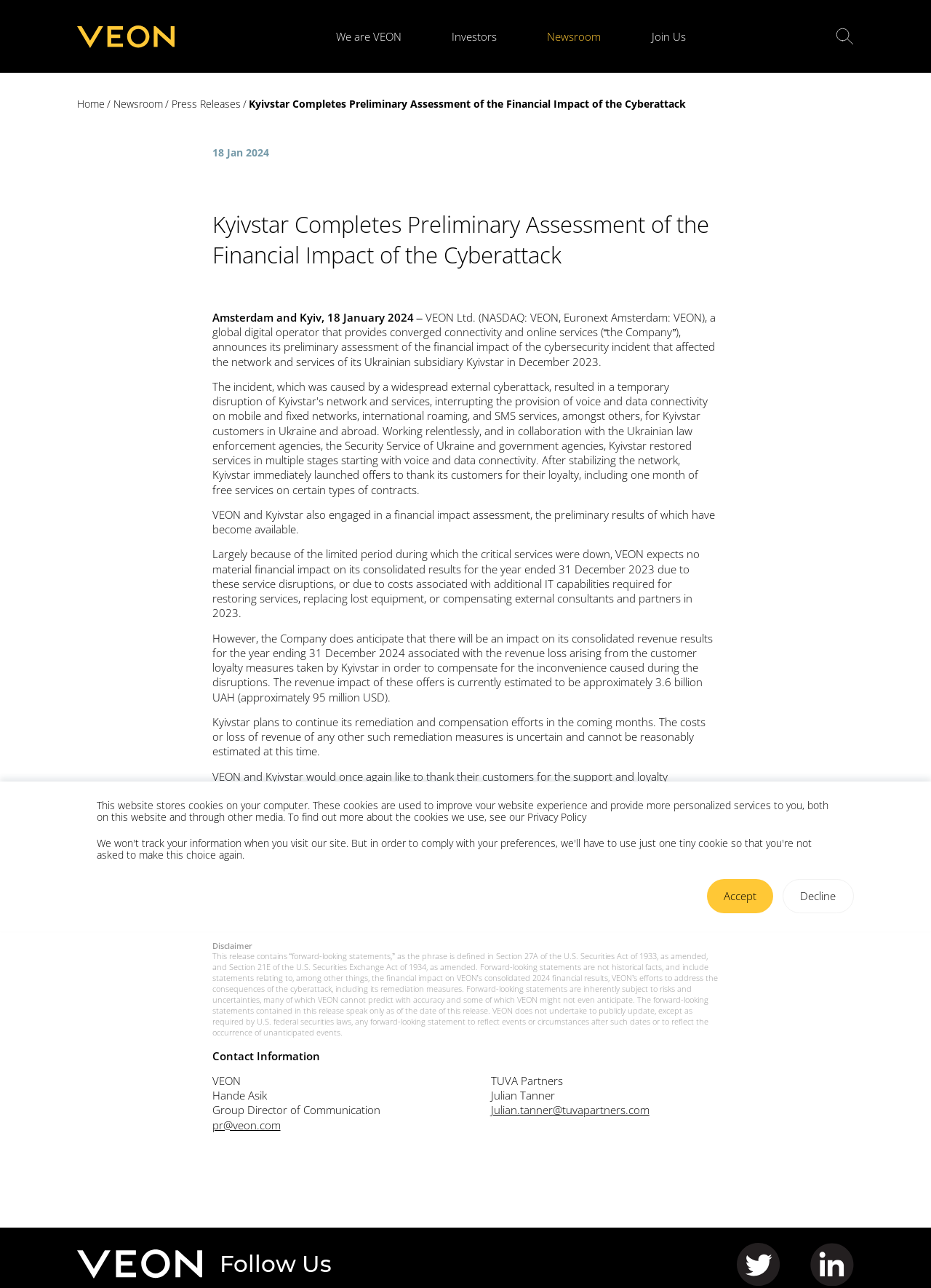Using a single word or phrase, answer the following question: 
How many customers does VEON provide services to?

nearly 160 million